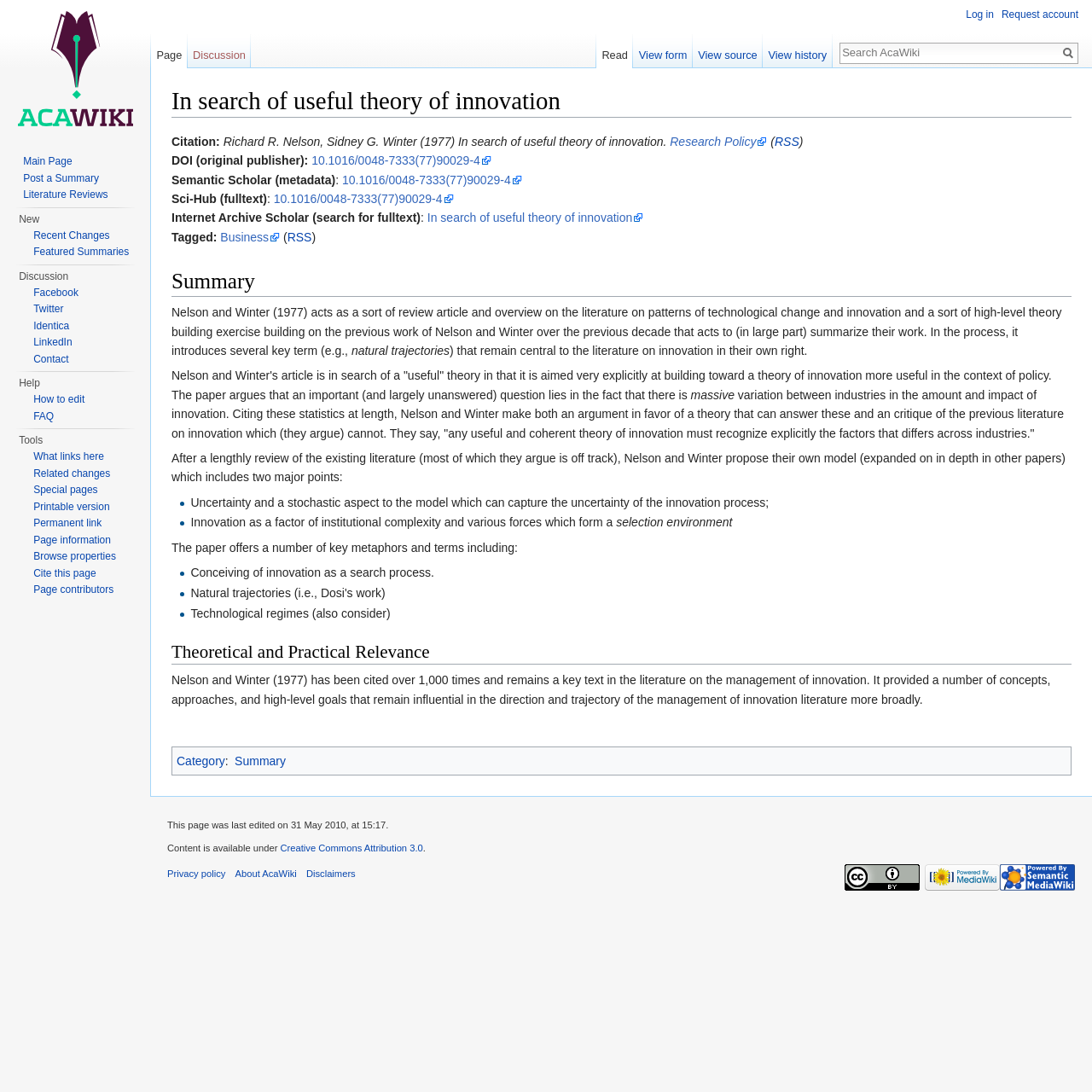Specify the bounding box coordinates of the area to click in order to follow the given instruction: "Search for fulltext on Sci-Hub."

[0.251, 0.176, 0.415, 0.188]